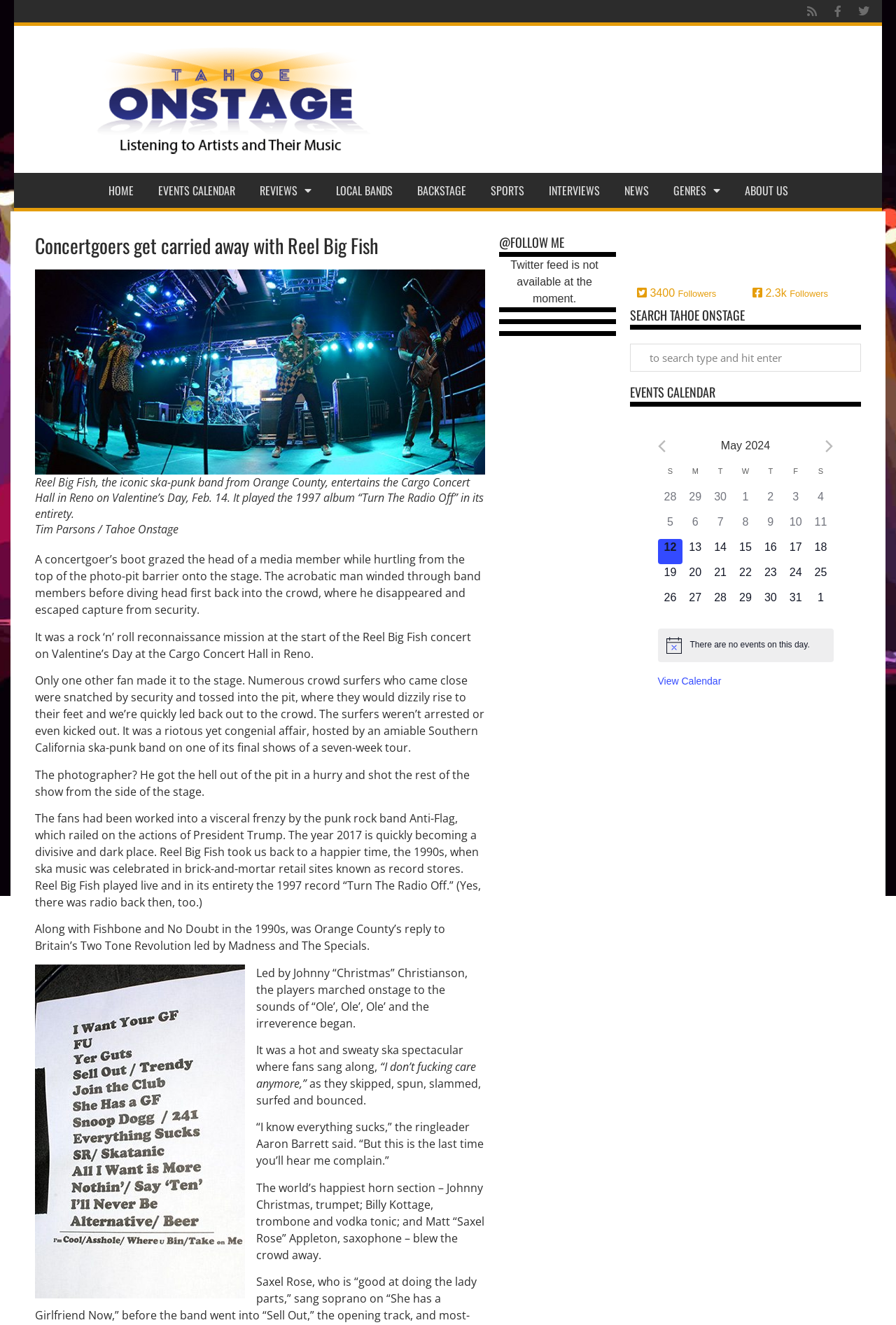What is the name of the band that played at the Cargo Concert Hall?
Look at the webpage screenshot and answer the question with a detailed explanation.

I read the article and found that the band that played at the Cargo Concert Hall is Reel Big Fish, an iconic ska-punk band from Orange County.